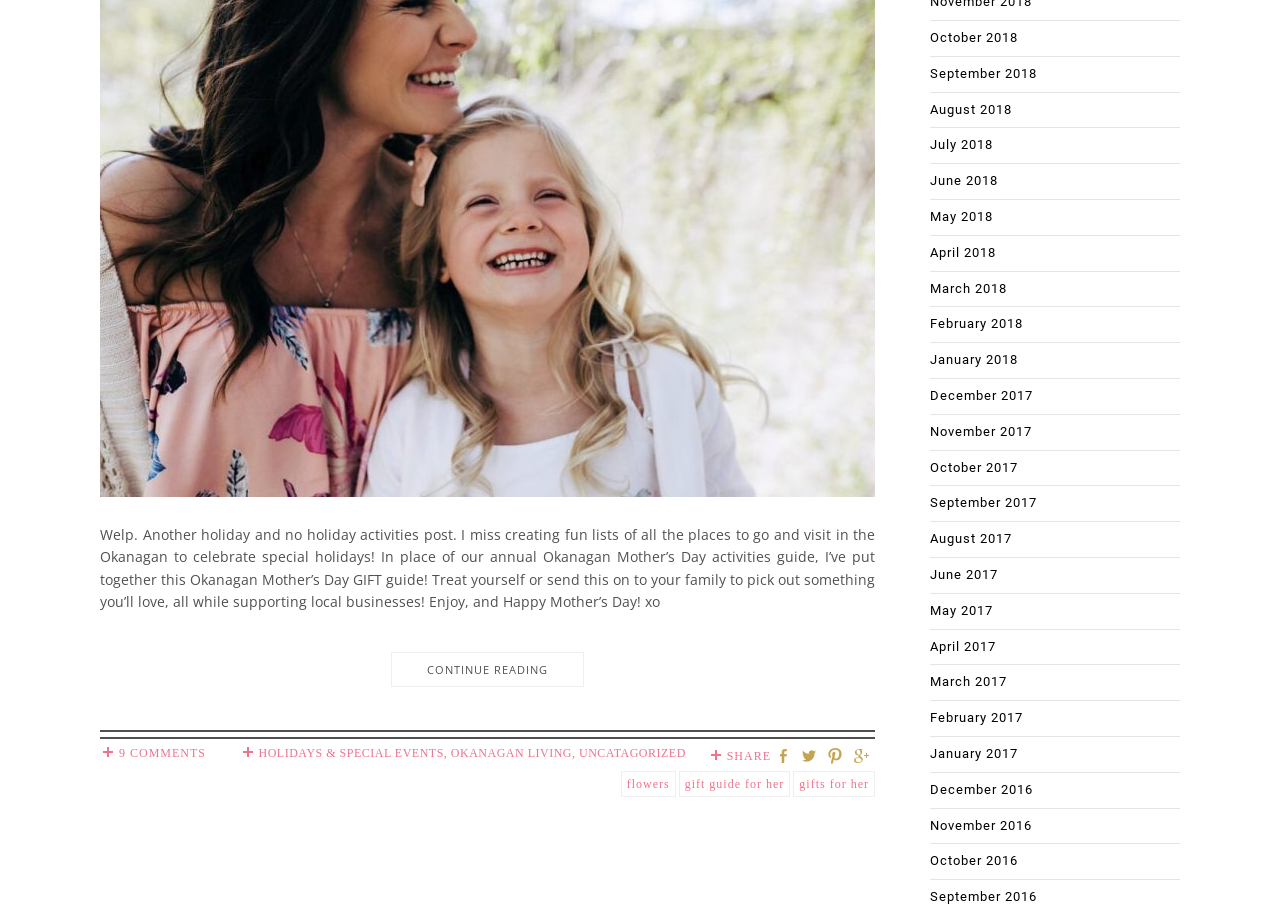Can you provide the bounding box coordinates for the element that should be clicked to implement the instruction: "Share the post"?

[0.568, 0.827, 0.602, 0.842]